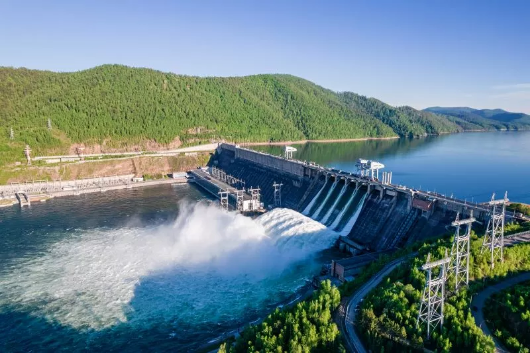What is the purpose of the turbines in the structure?
Using the image, respond with a single word or phrase.

To harness energy